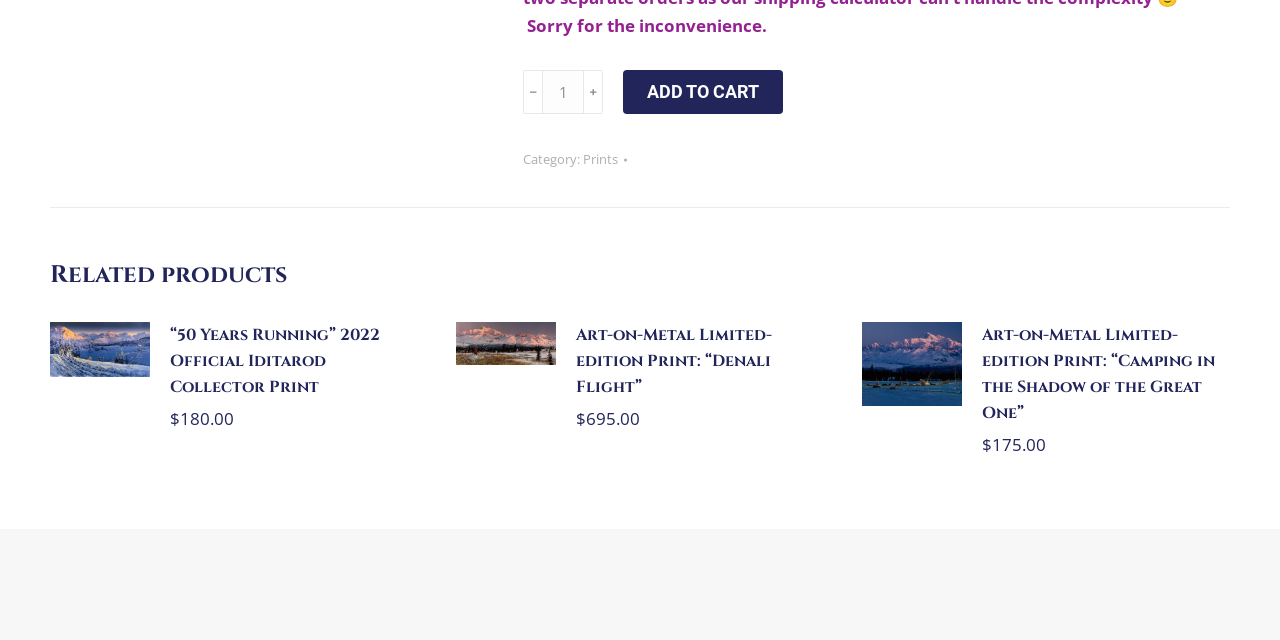Using the webpage screenshot and the element description Go to Top, determine the bounding box coordinates. Specify the coordinates in the format (top-left x, top-left y, bottom-right x, bottom-right y) with values ranging from 0 to 1.

[0.961, 0.922, 0.992, 0.984]